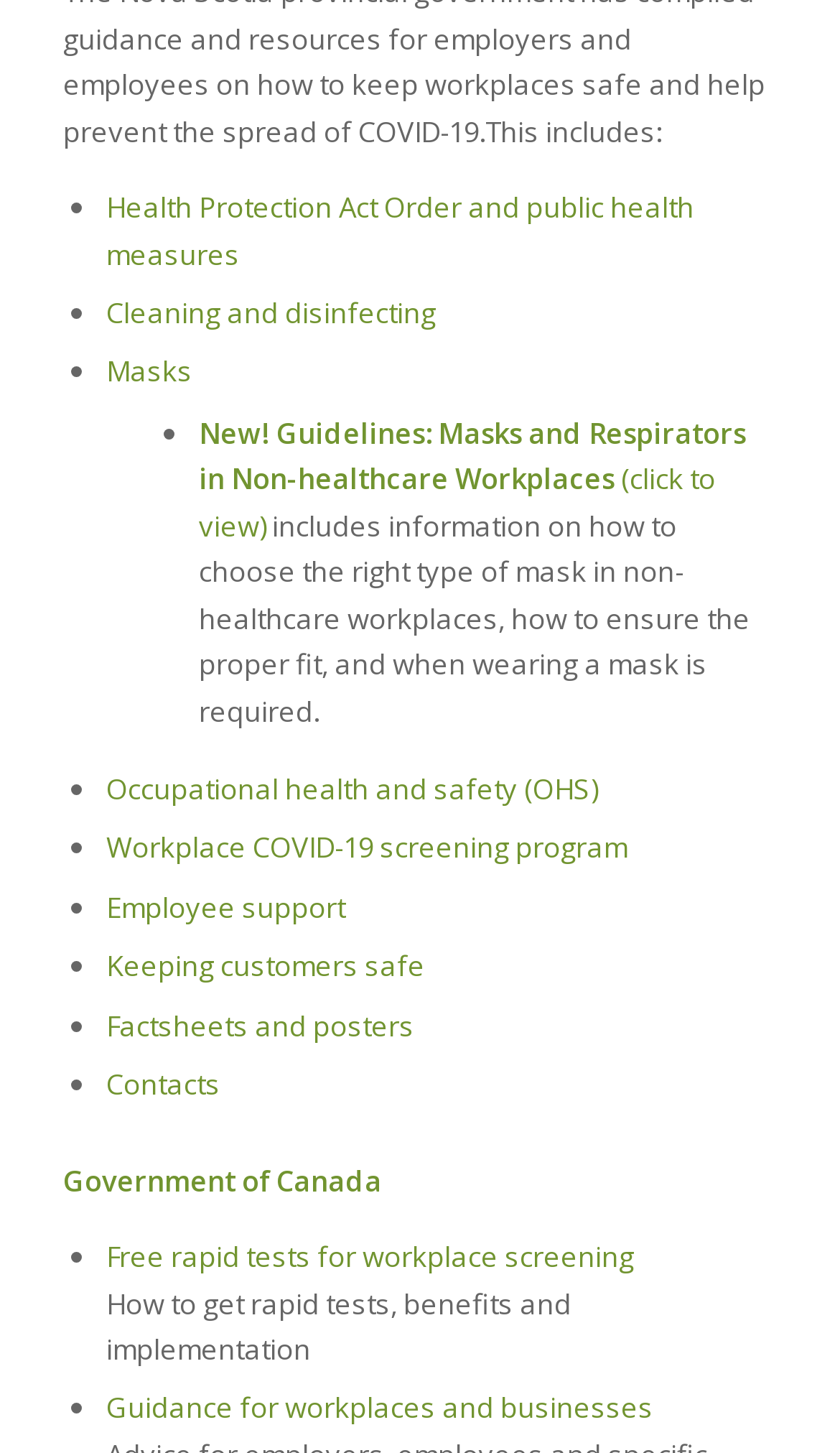Determine the coordinates of the bounding box that should be clicked to complete the instruction: "View information on health protection act order and public health measures". The coordinates should be represented by four float numbers between 0 and 1: [left, top, right, bottom].

[0.126, 0.129, 0.826, 0.188]